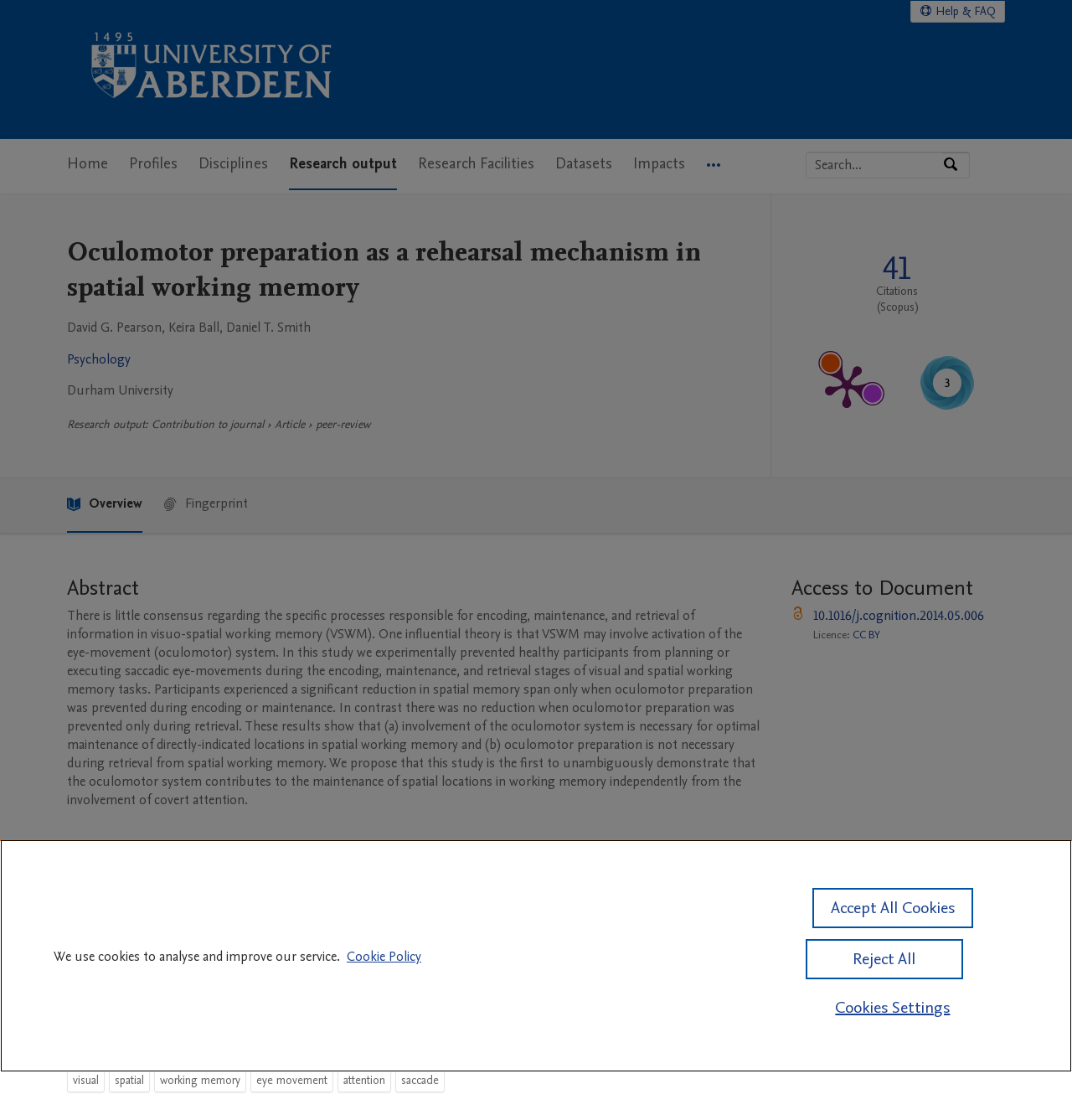Determine the bounding box coordinates for the clickable element required to fulfill the instruction: "Search by expertise, name or affiliation". Provide the coordinates as four float numbers between 0 and 1, i.e., [left, top, right, bottom].

[0.752, 0.136, 0.879, 0.159]